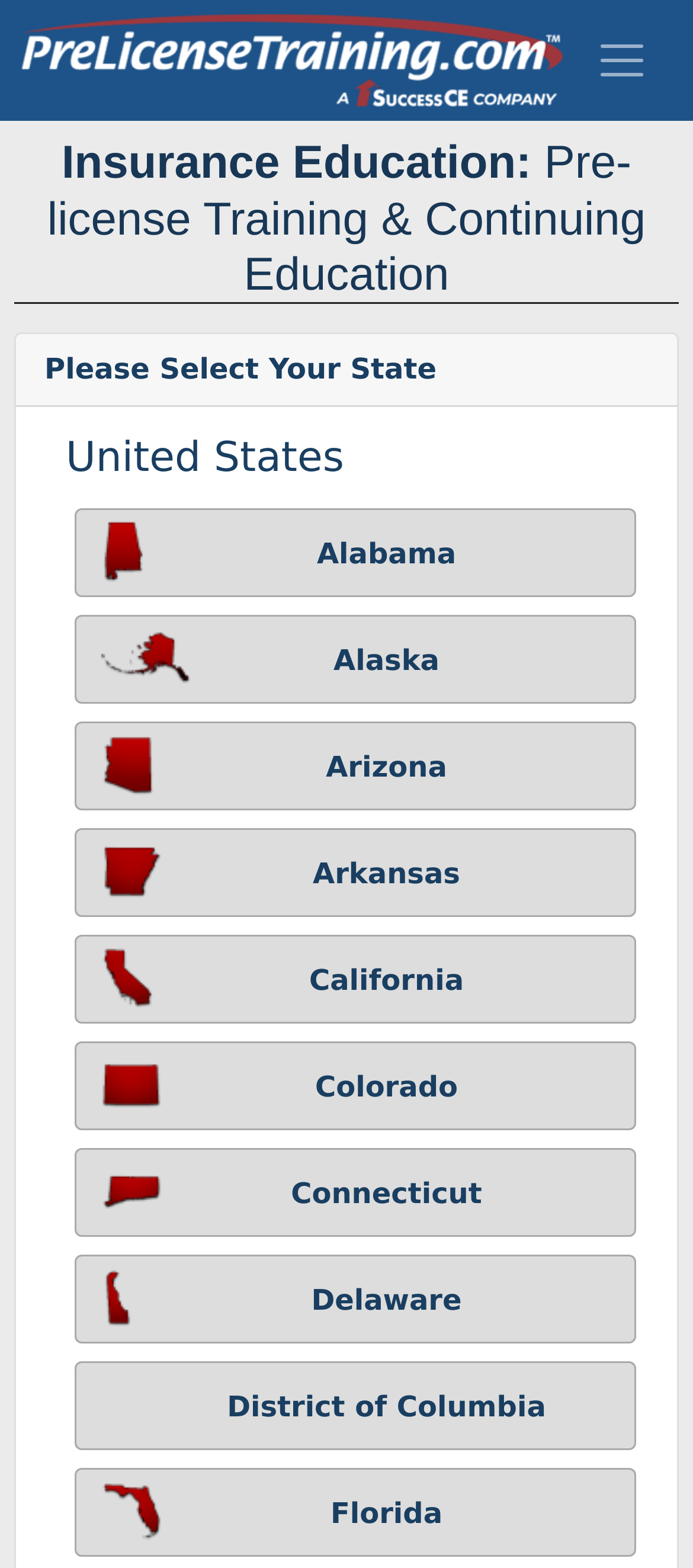Provide a brief response to the question below using one word or phrase:
Is the navigation menu expanded?

No